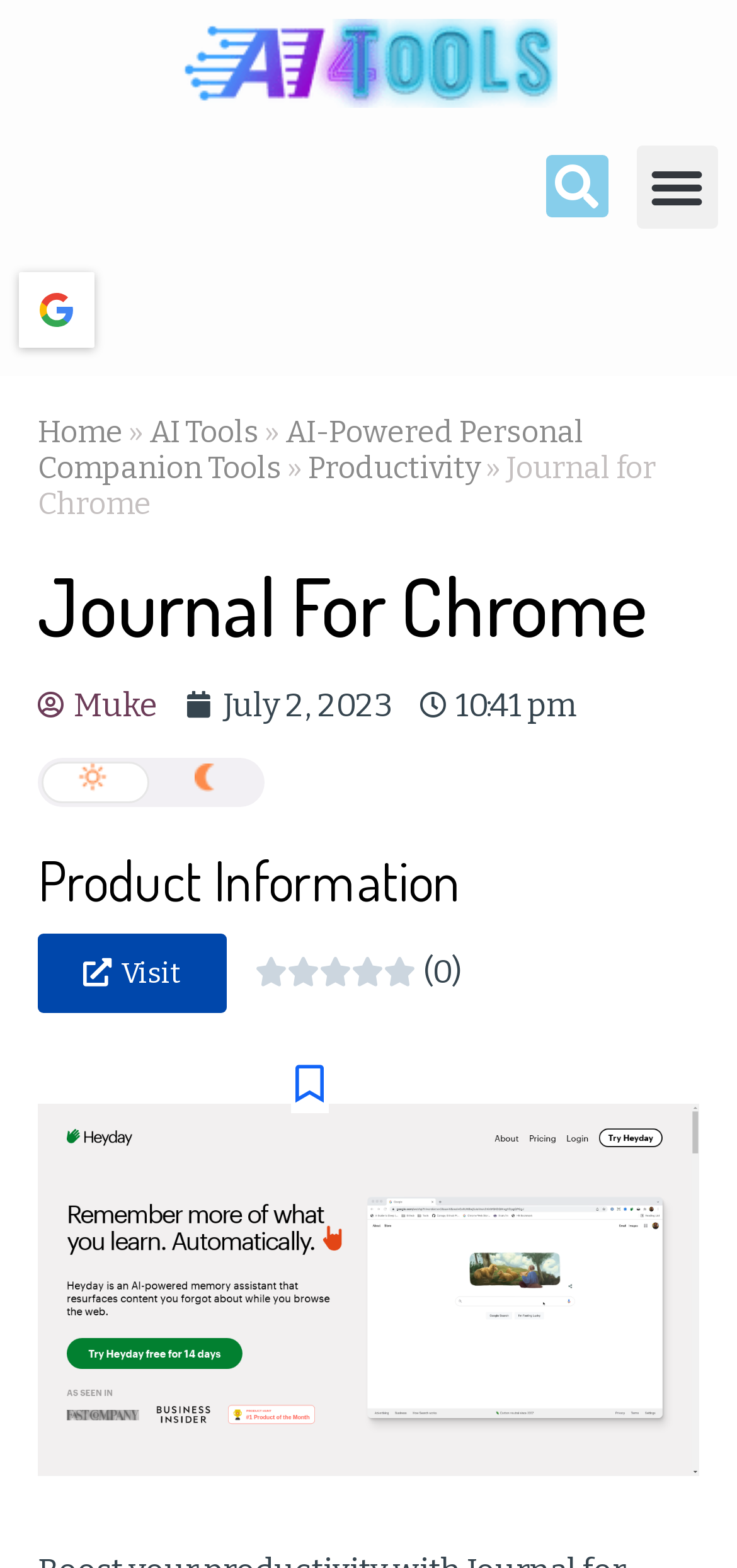Give a full account of the webpage's elements and their arrangement.

The webpage is about Journal for Chrome, an AI tool for efficient note-taking and organization. At the top left corner, there is a logo of AI4Tools Website, which is an image with a link. Next to it, there is a search bar with a button labeled "Search". On the top right corner, there is a menu toggle button.

Below the top section, there are several links, including "Login", "Home", "AI Tools", "AI-Powered Personal Companion Tools", "Productivity", and "Journal for Chrome". These links are arranged horizontally, with some of them having a "»" symbol next to them.

The main content of the webpage starts with a heading "Journal For Chrome" followed by a link to the author "Muke" and the date and time "July 2, 2023 10:41 pm". There are two small images on the same line as the author and date.

Below the author and date section, there is a large image that takes up most of the width of the page, which is an illustration of Journal for Chrome, an AI tool for efficient note-taking and organization.

Under the image, there is a section with a heading "Product Information". This section contains a link "Visit" and a rating system with 0.0/5 rating, represented by a star symbol. Next to the rating, there is a text "(0)".

Finally, at the bottom of the page, there is an image of a cross "❌" and a text "Please Login to Bookmark!" which is only visible when not logged in.